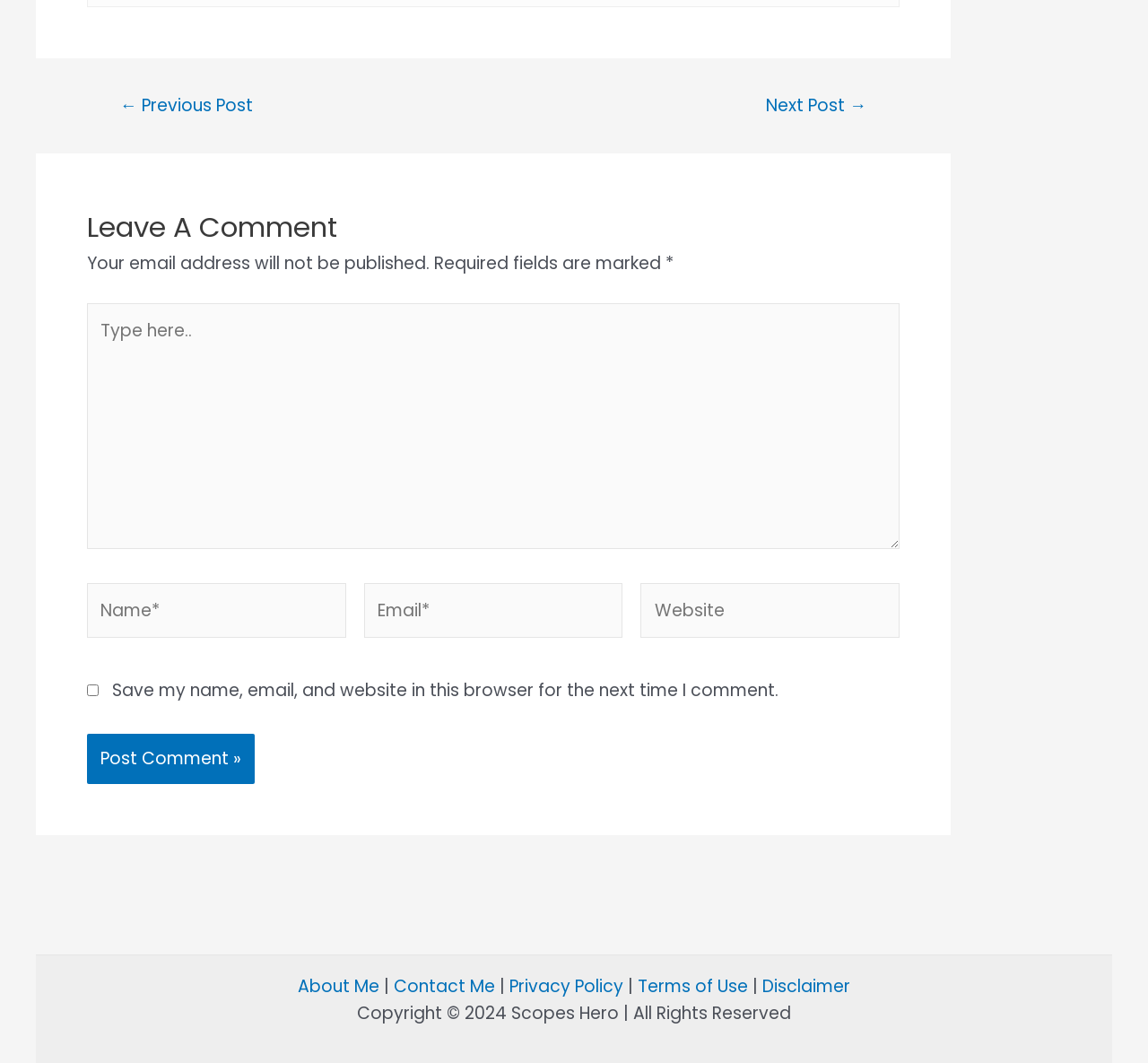Provide a one-word or short-phrase answer to the question:
What is the navigation section for?

To navigate between posts